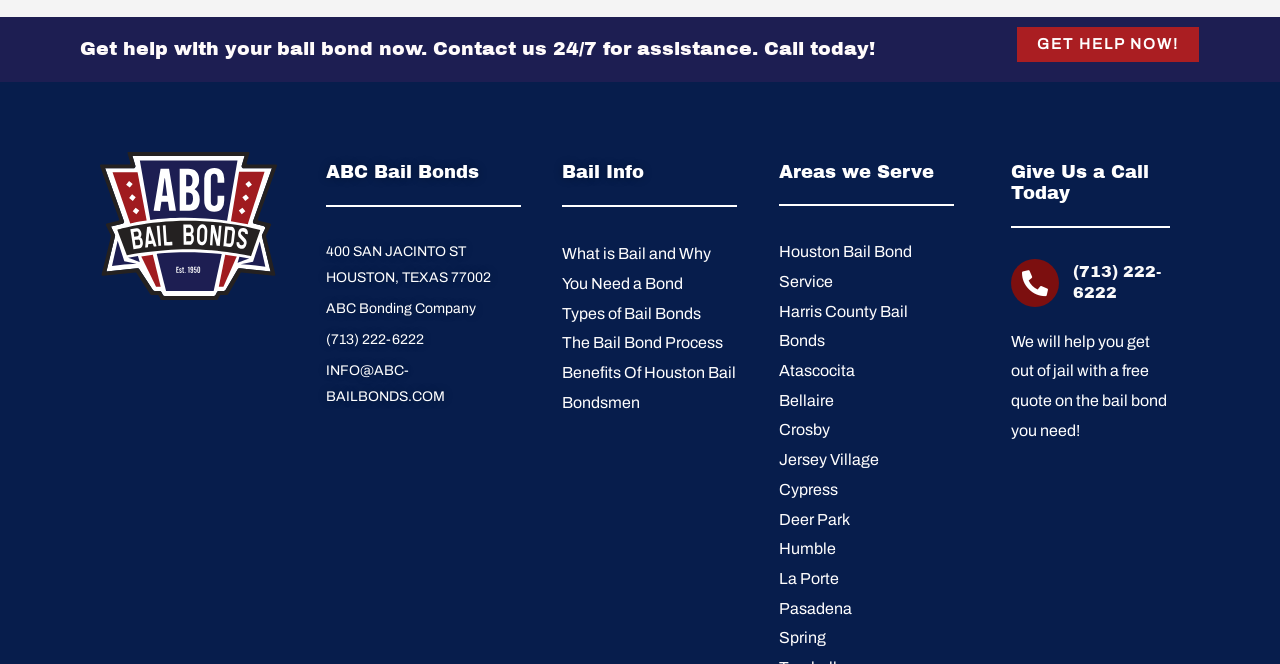Locate the bounding box coordinates of the clickable area needed to fulfill the instruction: "Contact ABC Bail Bonds".

[0.255, 0.446, 0.406, 0.485]